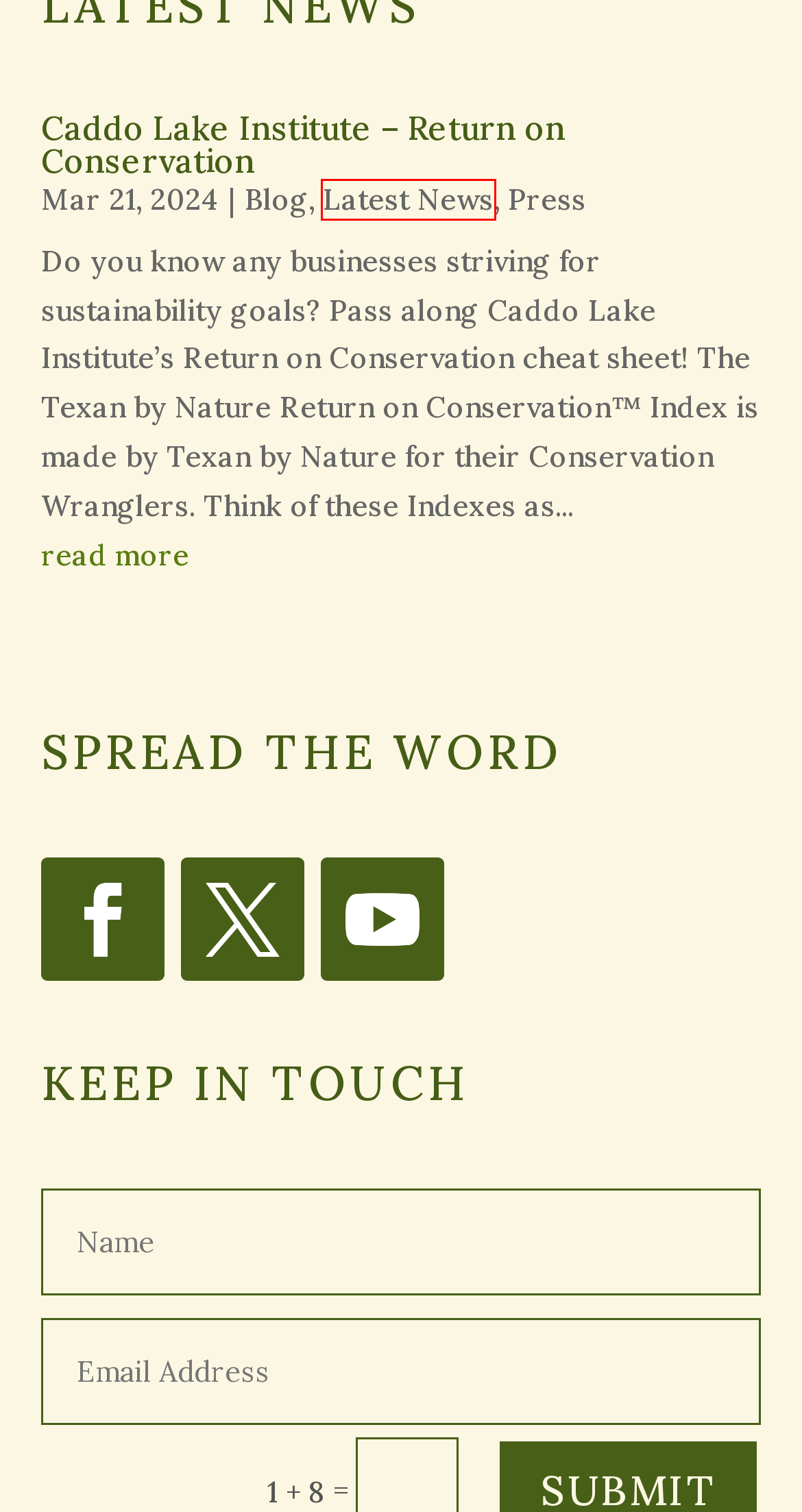Review the webpage screenshot and focus on the UI element within the red bounding box. Select the best-matching webpage description for the new webpage that follows after clicking the highlighted element. Here are the candidates:
A. Red River Raft | Red River Historian
B. Caddo Lake Institute | Protecting Caddo Lake
C. Blog | Caddo Lake Institute
D. Caddo Lake Institute – Return on Conservation | Caddo Lake Institute
E. Press | Caddo Lake Institute
F. Latest News | Caddo Lake Institute
G. Oklahoma – Indian Territory – Legends of America
H. Louisiana – The Pelican State – Legends of America

F